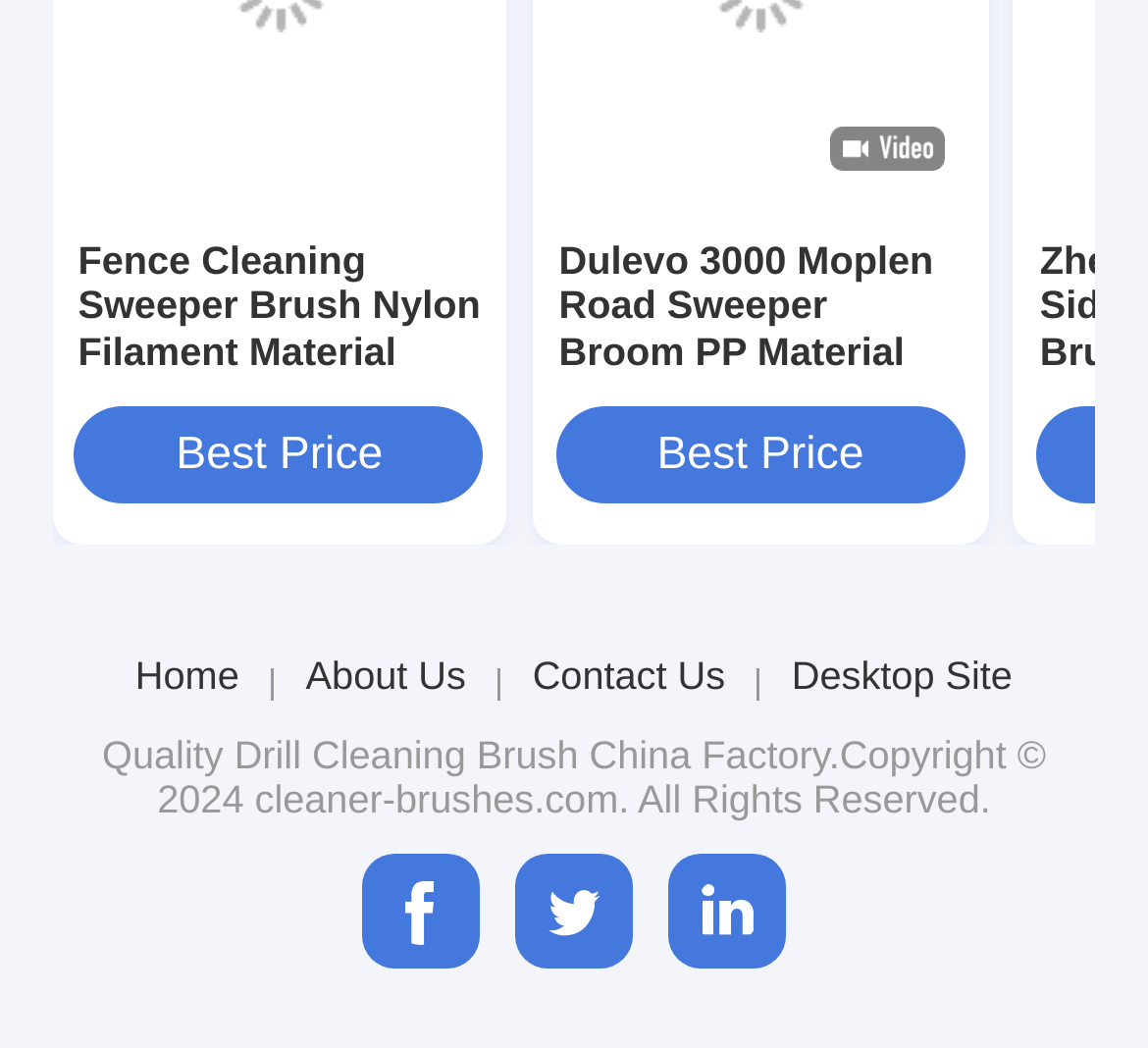Please give a succinct answer using a single word or phrase:
How many navigation links are at the bottom?

4